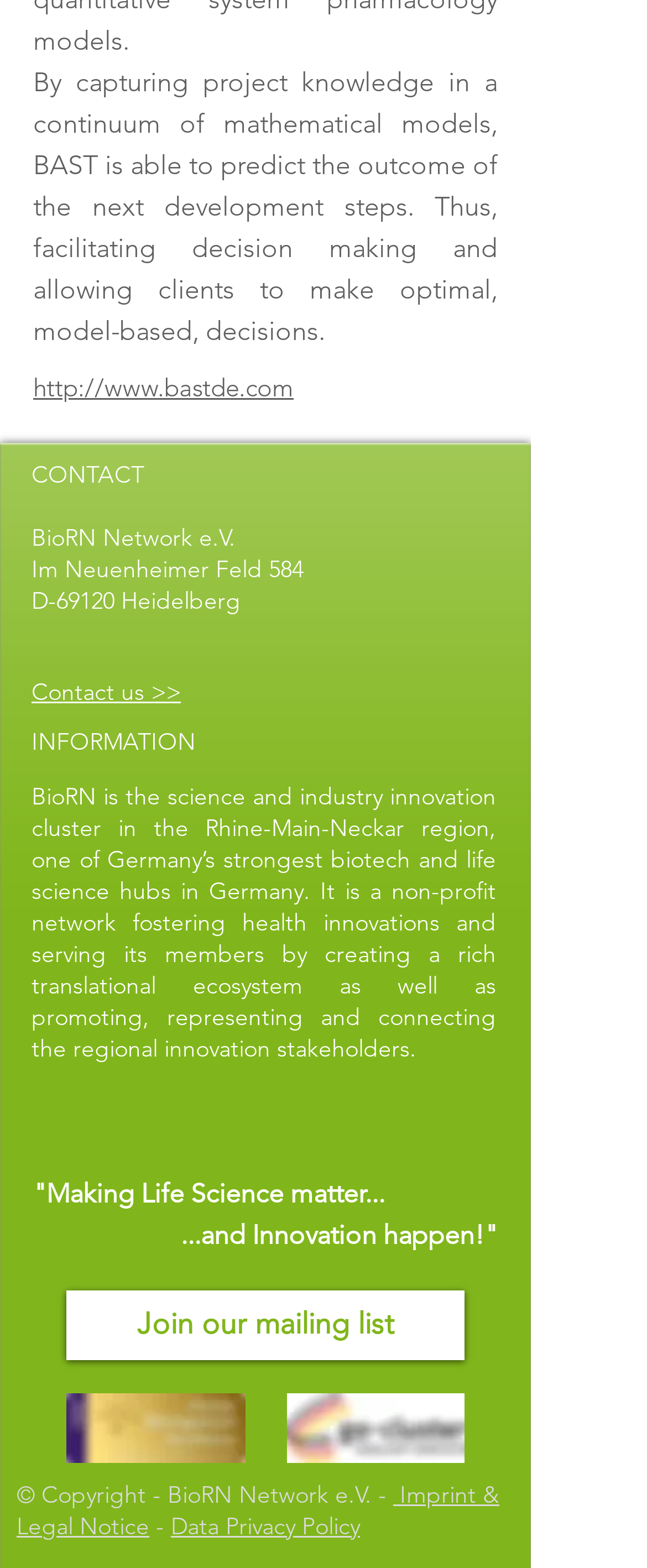Please identify the bounding box coordinates of the clickable region that I should interact with to perform the following instruction: "learn about kids and dietary supplements". The coordinates should be expressed as four float numbers between 0 and 1, i.e., [left, top, right, bottom].

None